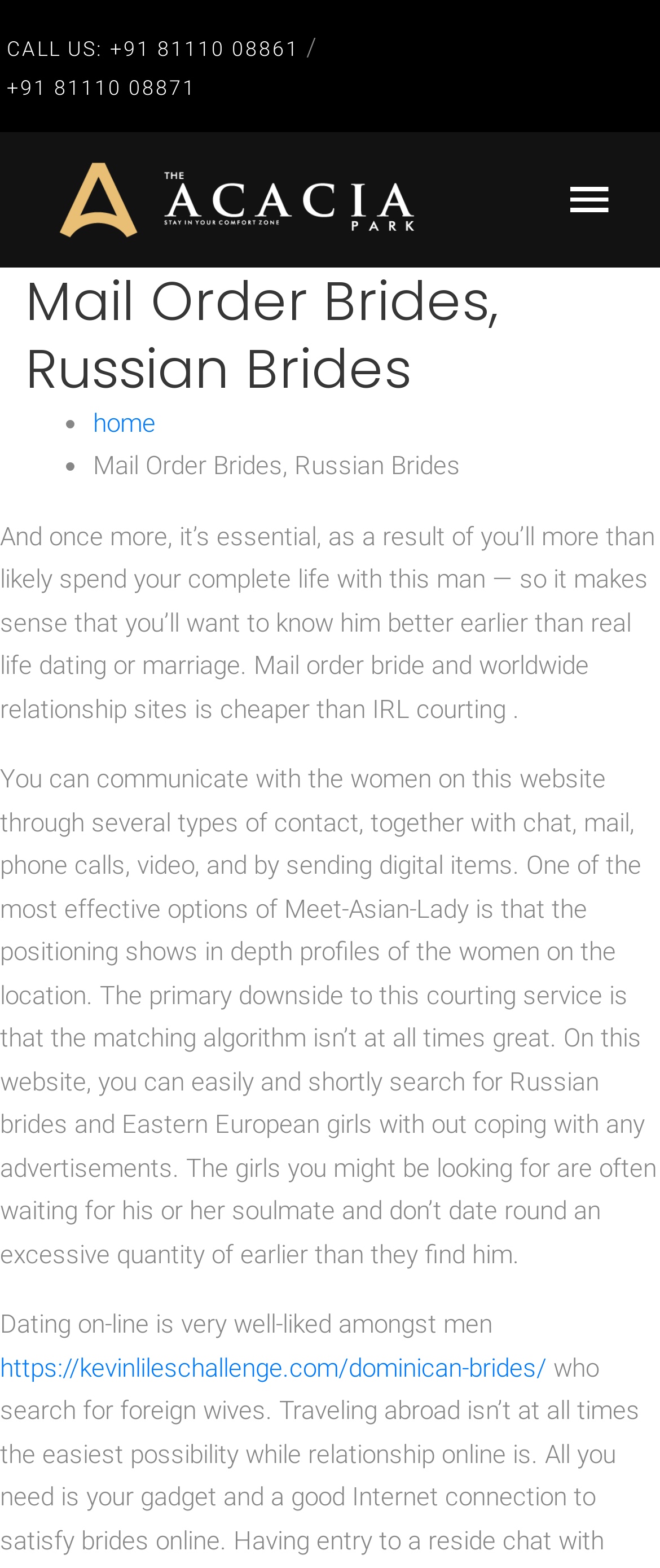Given the description "+91 81110 08861", provide the bounding box coordinates of the corresponding UI element.

[0.167, 0.024, 0.454, 0.039]